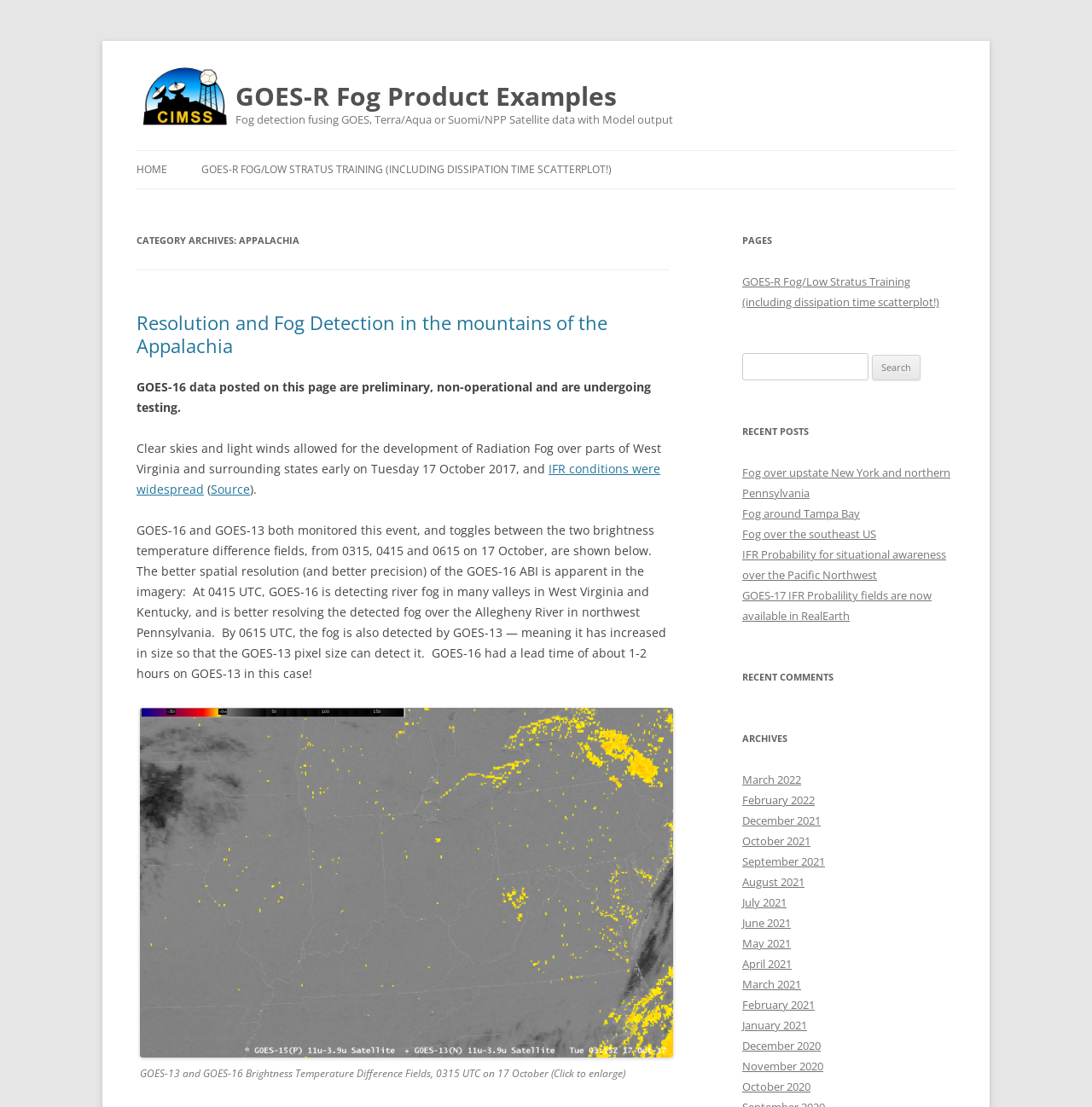Pinpoint the bounding box coordinates of the clickable element to carry out the following instruction: "View the Resolution and Fog Detection in the mountains of the Appalachia page."

[0.125, 0.28, 0.556, 0.323]